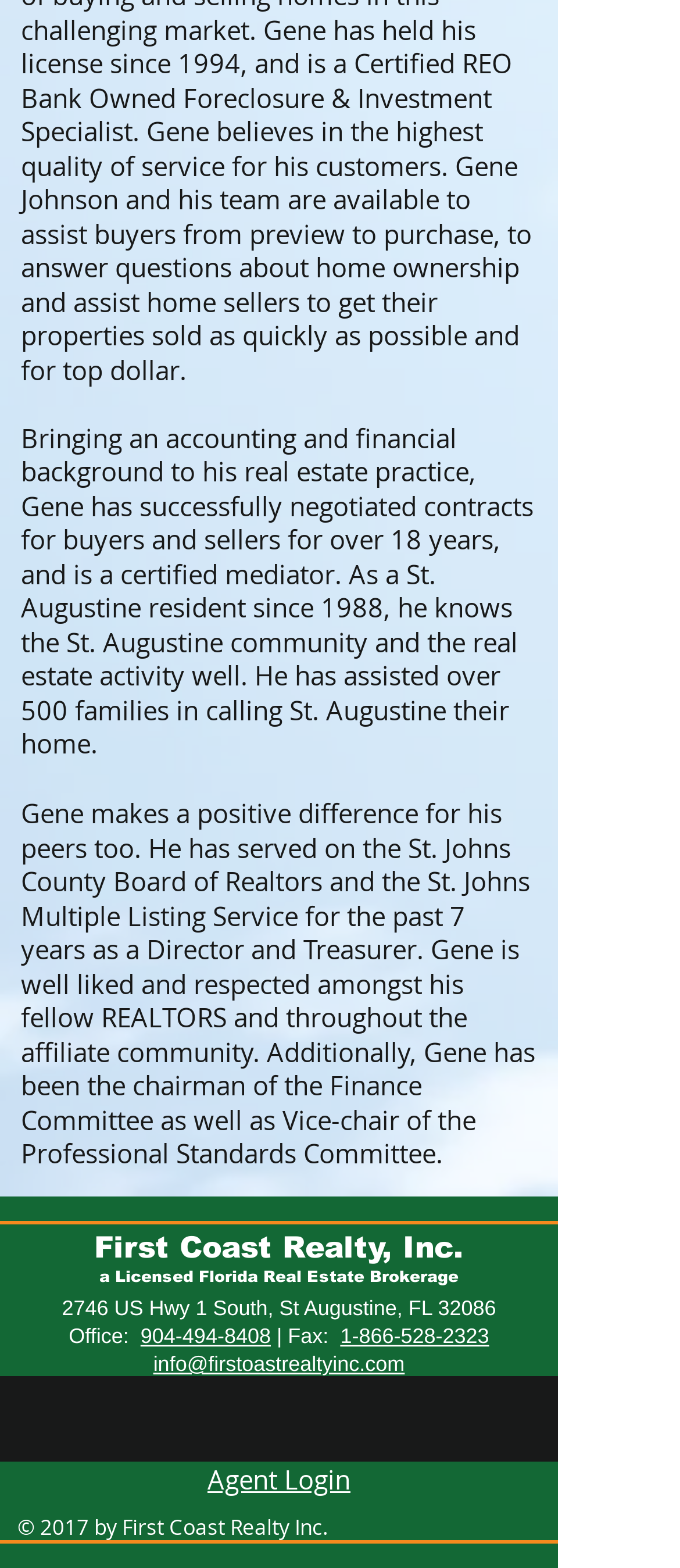What is the name of the real estate company?
Respond to the question with a well-detailed and thorough answer.

The company name is mentioned in the text as 'First Coast Realty, Inc.' which is a Licensed Florida Real Estate Brokerage.